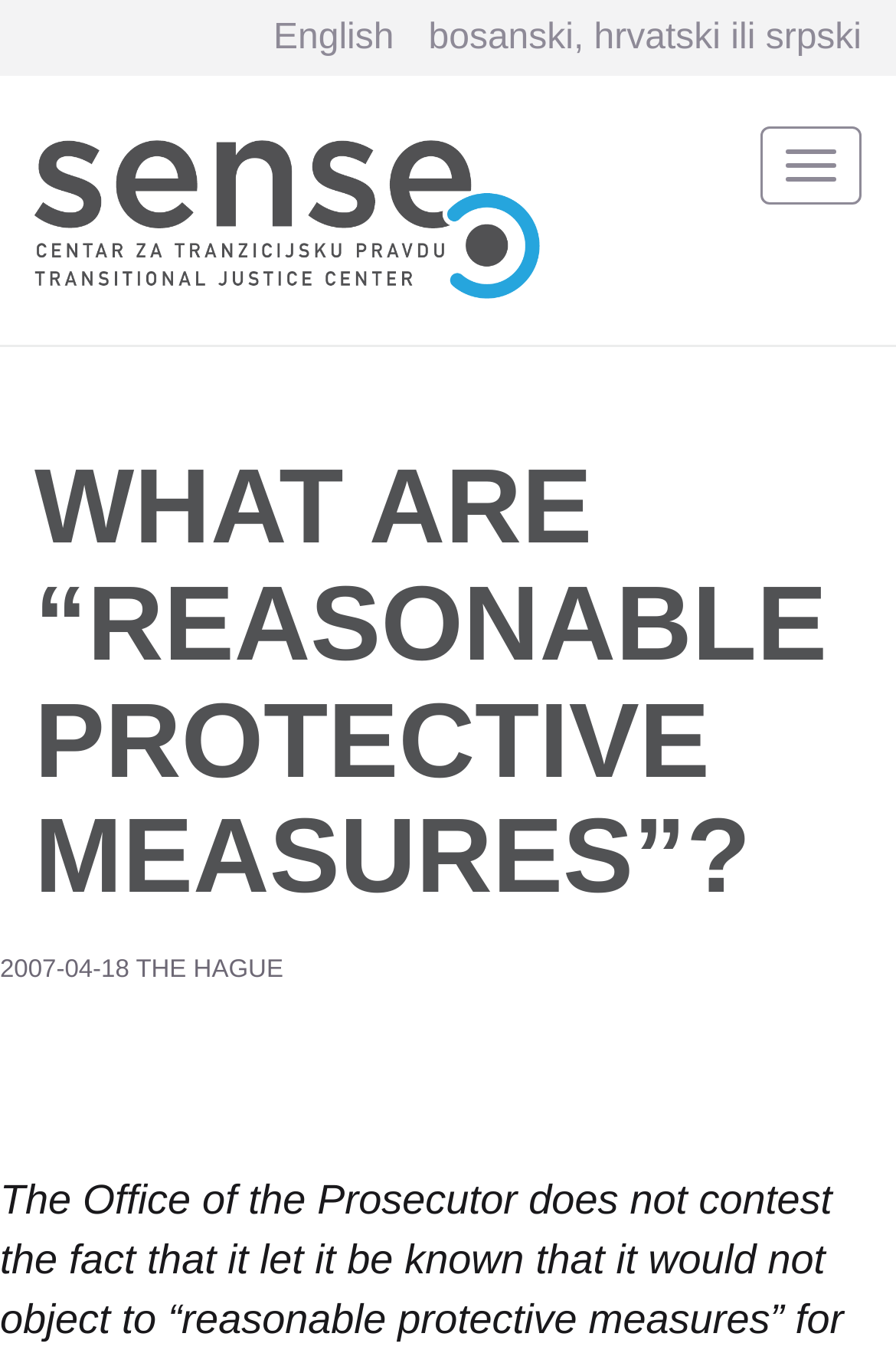Respond to the following query with just one word or a short phrase: 
What is the date mentioned on the page?

2007-04-18